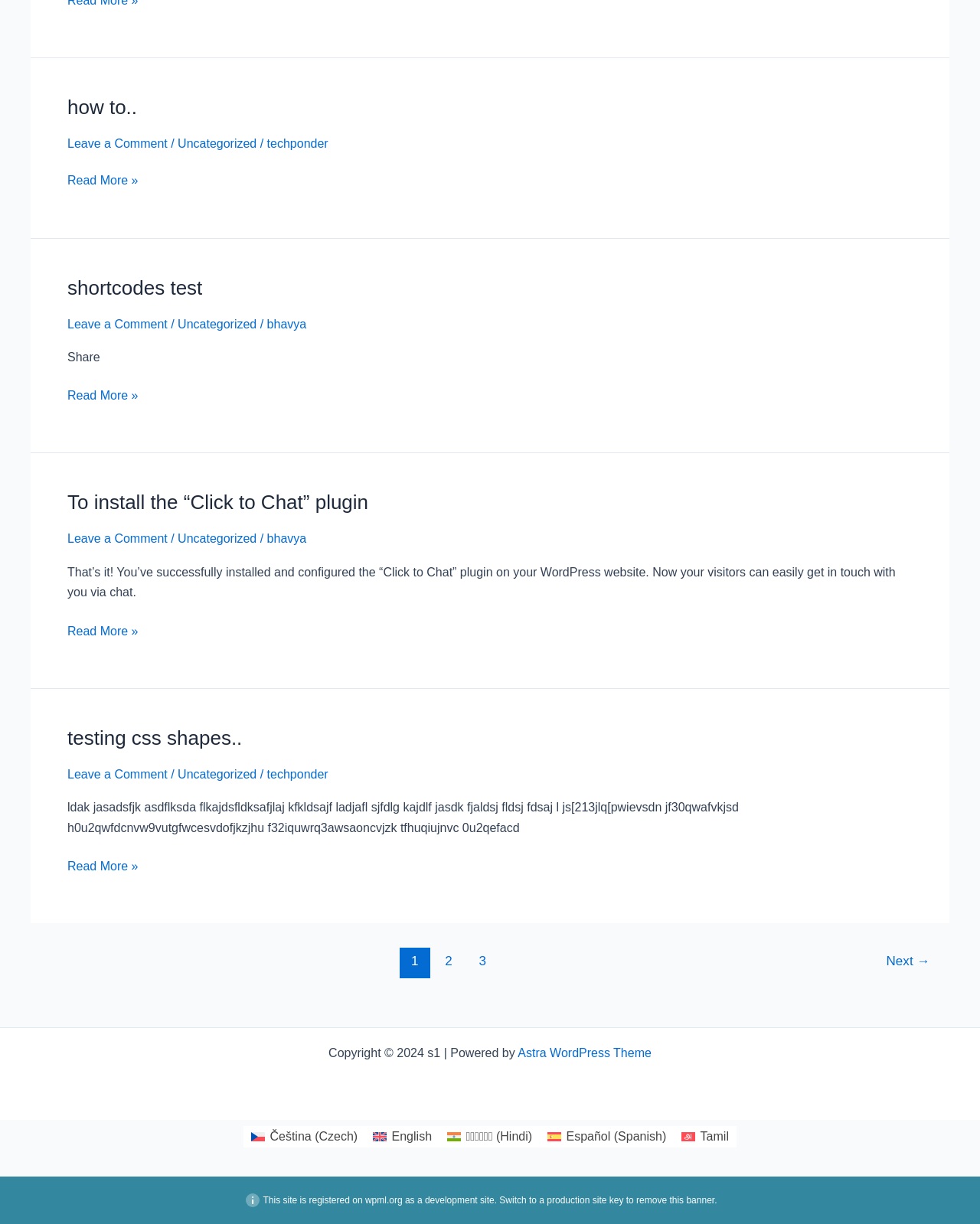Answer the following inquiry with a single word or phrase:
What is the purpose of the 'Leave a Comment' link?

To leave a comment